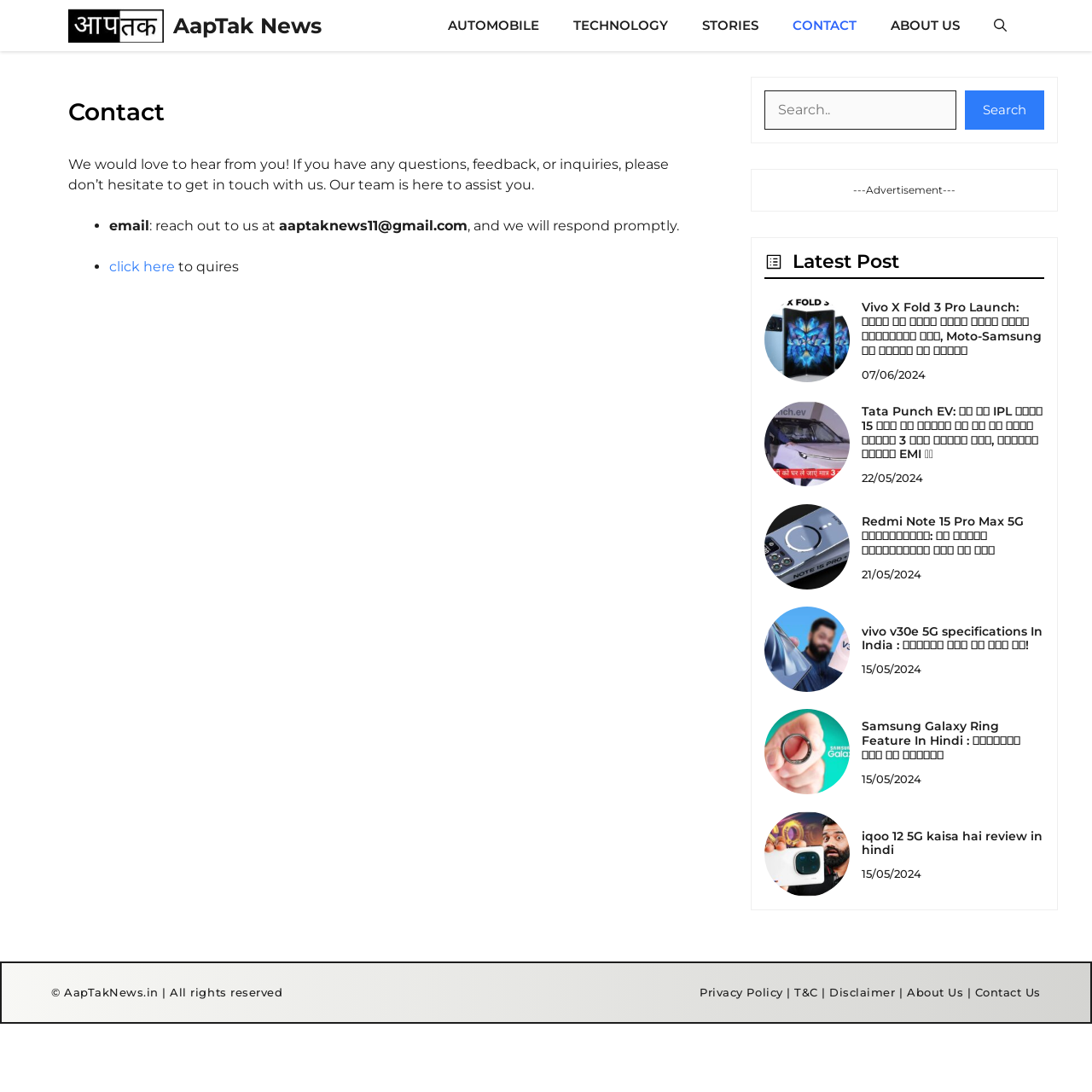Could you provide the bounding box coordinates for the portion of the screen to click to complete this instruction: "Learn about AapTak News"?

[0.8, 0.0, 0.895, 0.047]